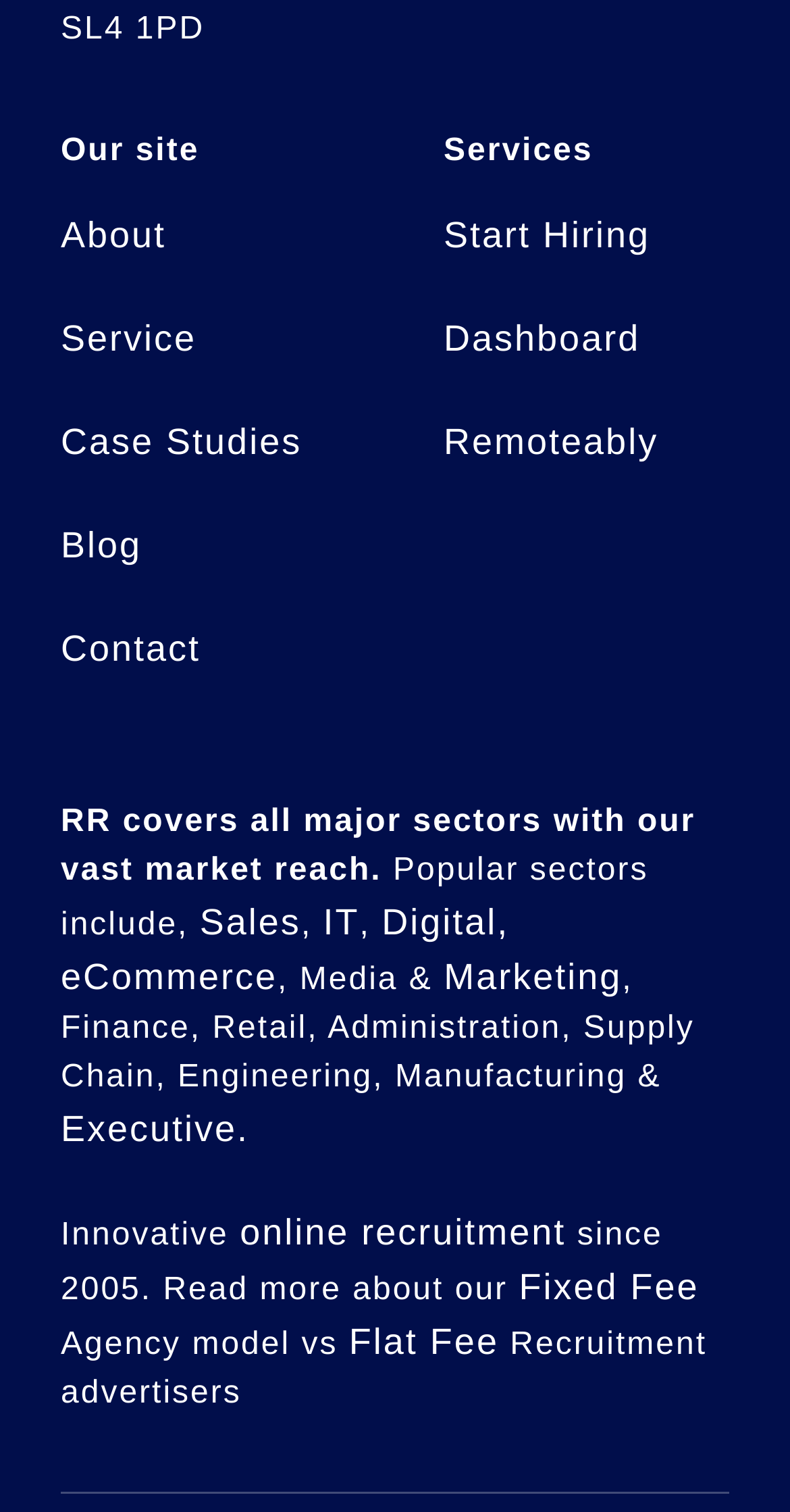What is the postcode mentioned on the webpage?
From the screenshot, provide a brief answer in one word or phrase.

SL4 1PD